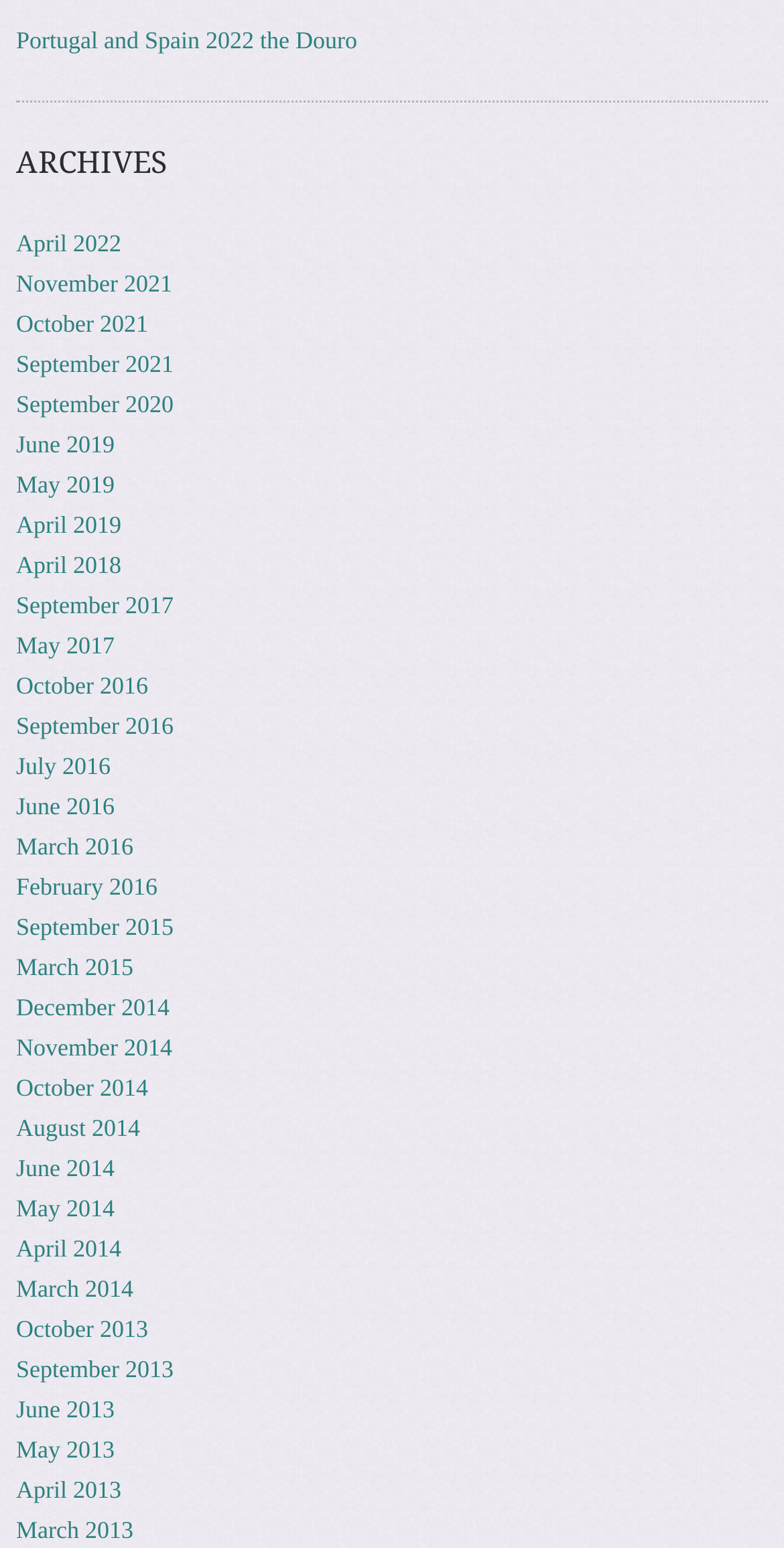Determine the bounding box coordinates of the target area to click to execute the following instruction: "Explore September 2021."

[0.021, 0.226, 0.221, 0.244]